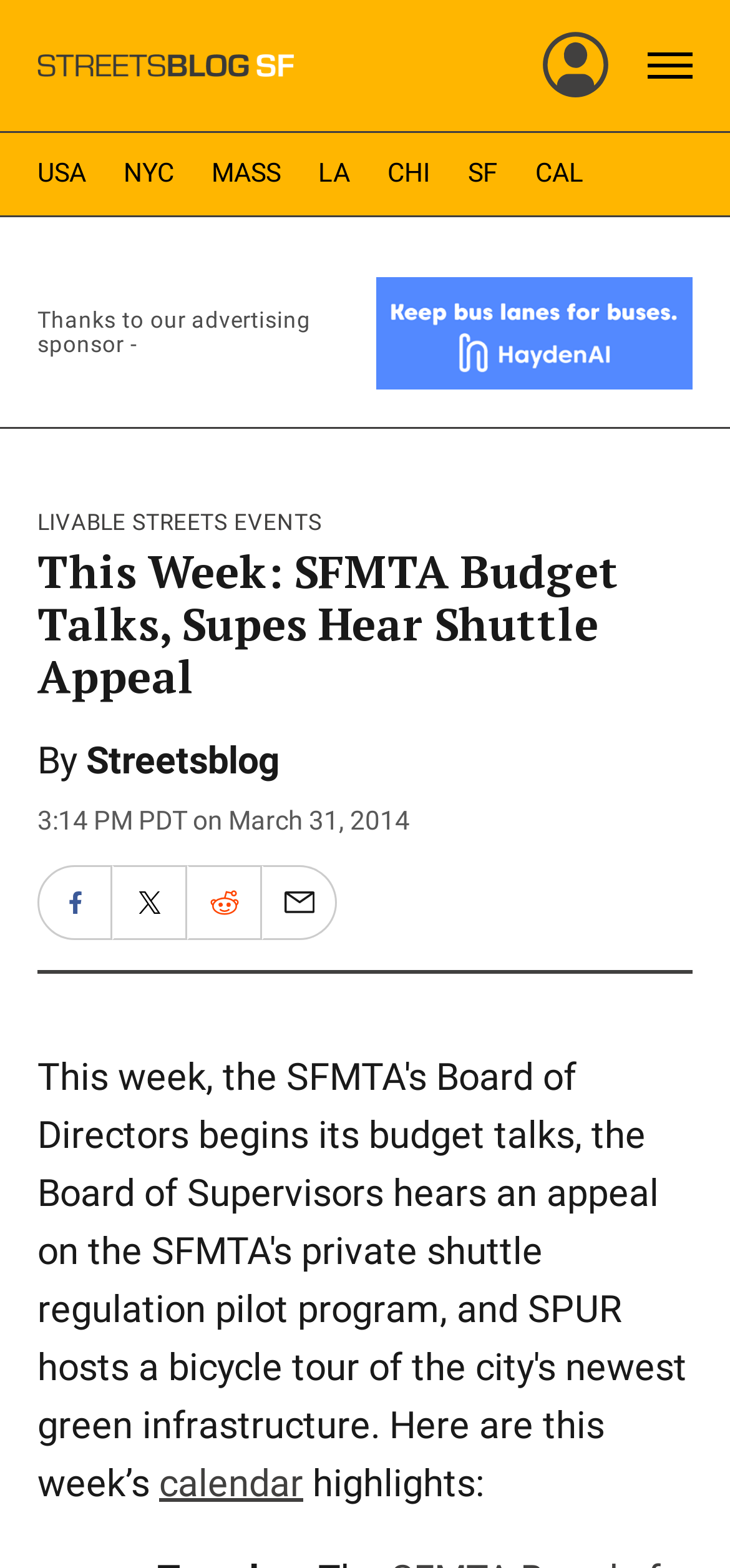Calculate the bounding box coordinates for the UI element based on the following description: "alt="Streetsblog San Francisco home"". Ensure the coordinates are four float numbers between 0 and 1, i.e., [left, top, right, bottom].

[0.051, 0.006, 0.401, 0.078]